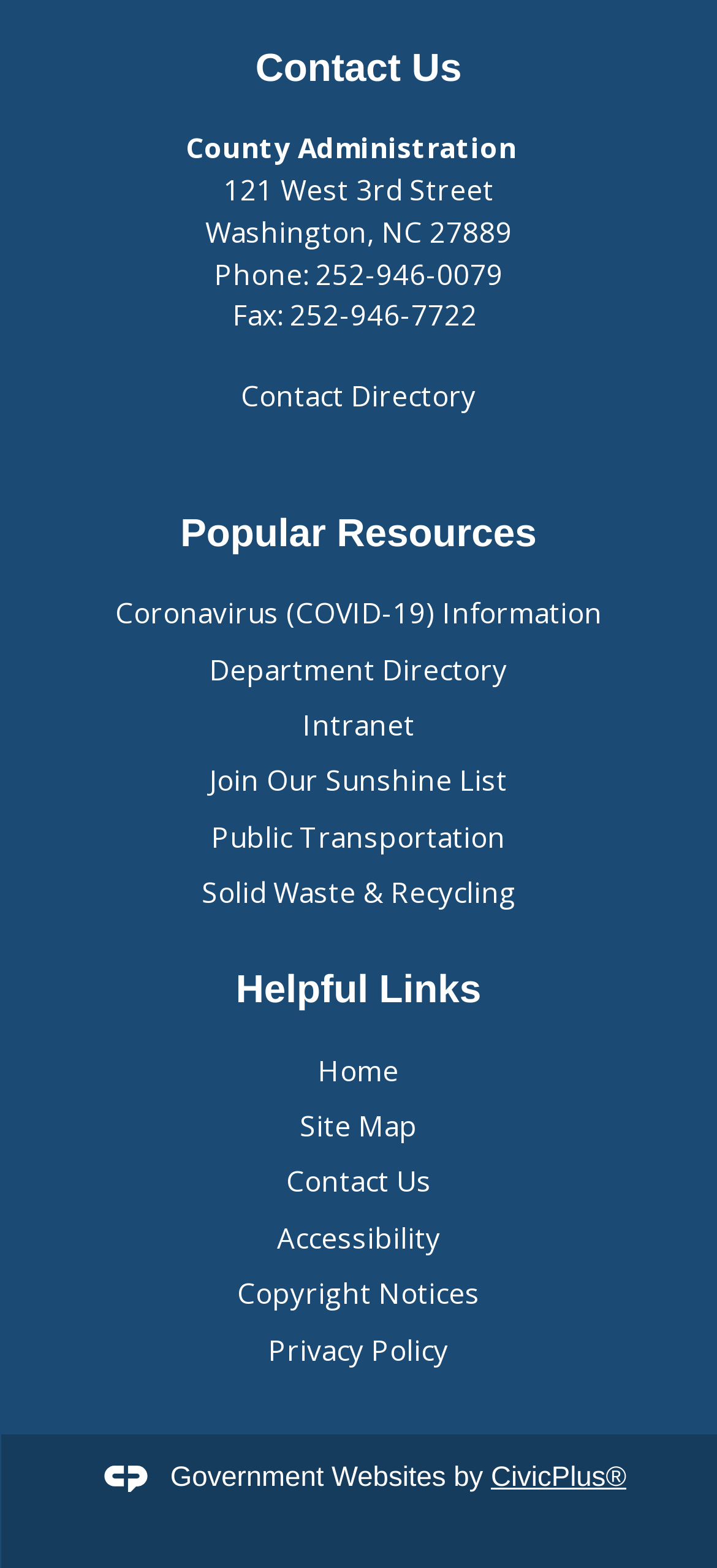Please find the bounding box coordinates of the element that must be clicked to perform the given instruction: "click Contact Us". The coordinates should be four float numbers from 0 to 1, i.e., [left, top, right, bottom].

[0.399, 0.742, 0.601, 0.765]